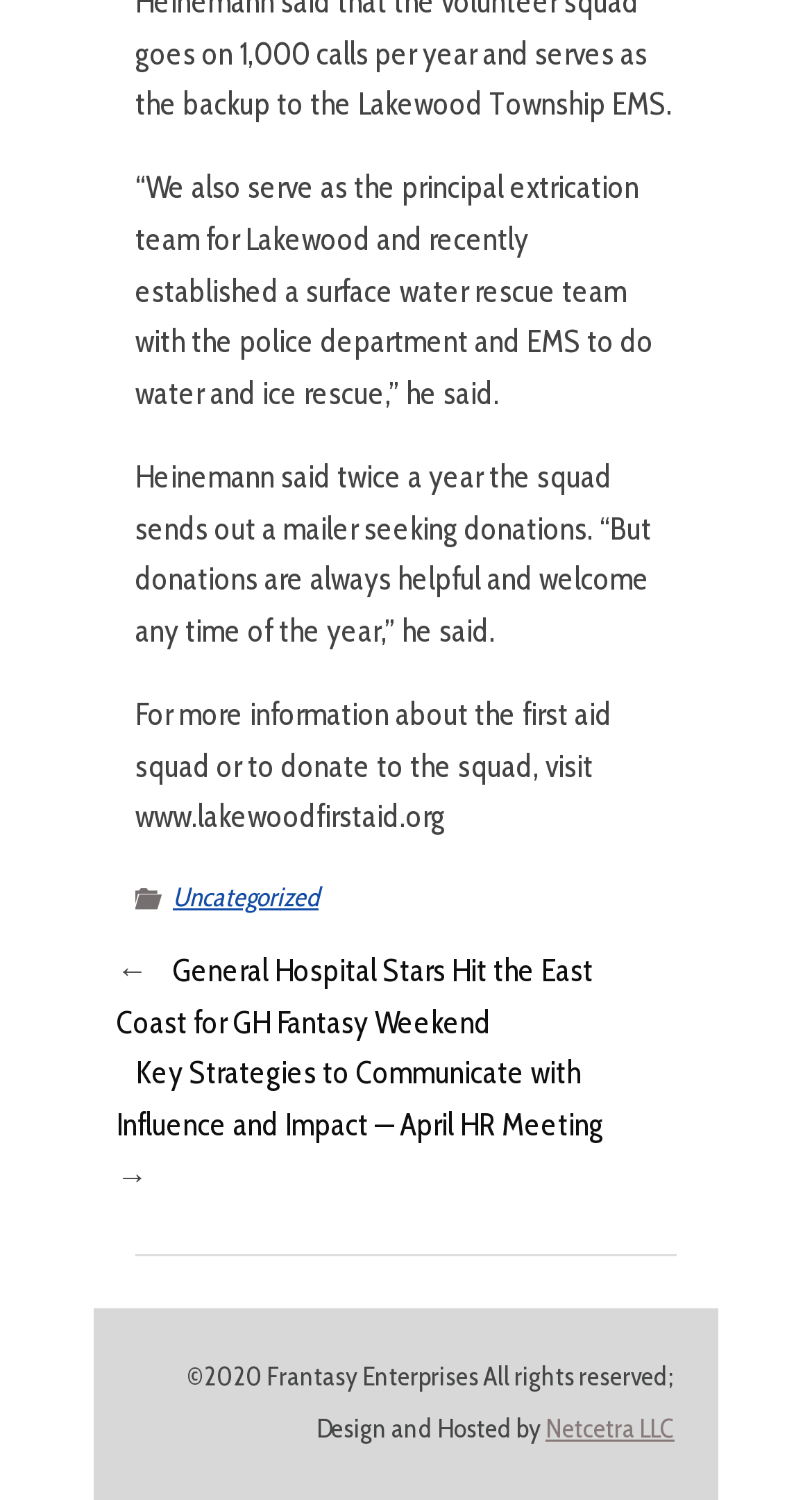Who is the designer of the website?
Using the image provided, answer with just one word or phrase.

Netcetra LLC